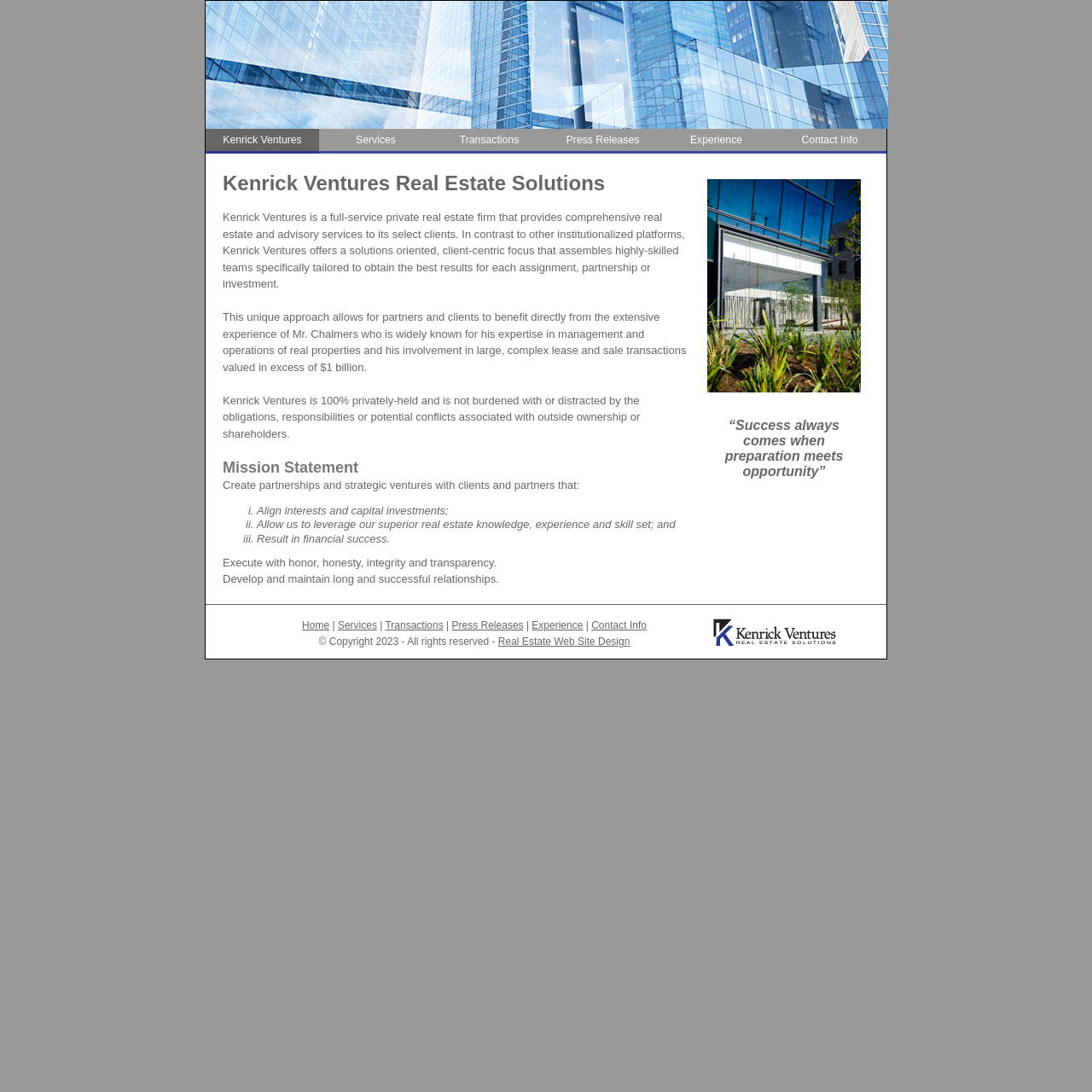Determine the bounding box coordinates of the section I need to click to execute the following instruction: "Click on Home". Provide the coordinates as four float numbers between 0 and 1, i.e., [left, top, right, bottom].

[0.277, 0.567, 0.302, 0.578]